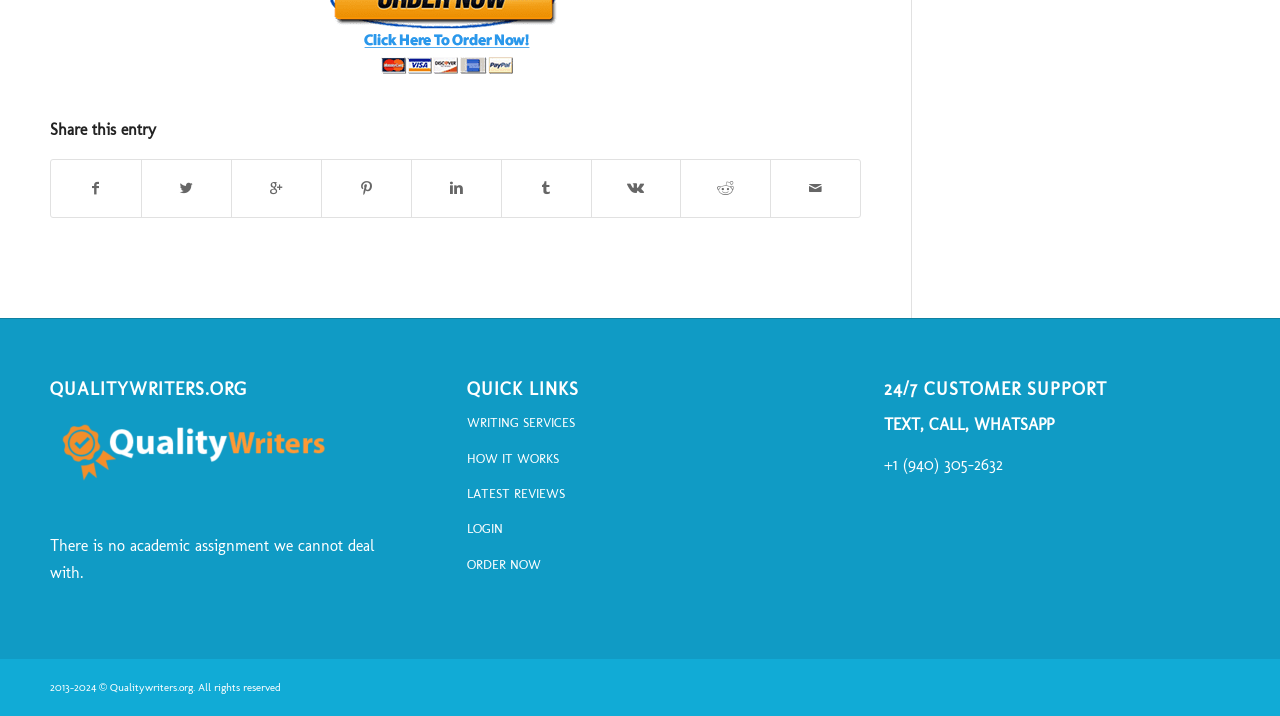Bounding box coordinates are specified in the format (top-left x, top-left y, bottom-right x, bottom-right y). All values are floating point numbers bounded between 0 and 1. Please provide the bounding box coordinate of the region this sentence describes: Share on Facebook

[0.04, 0.223, 0.11, 0.303]